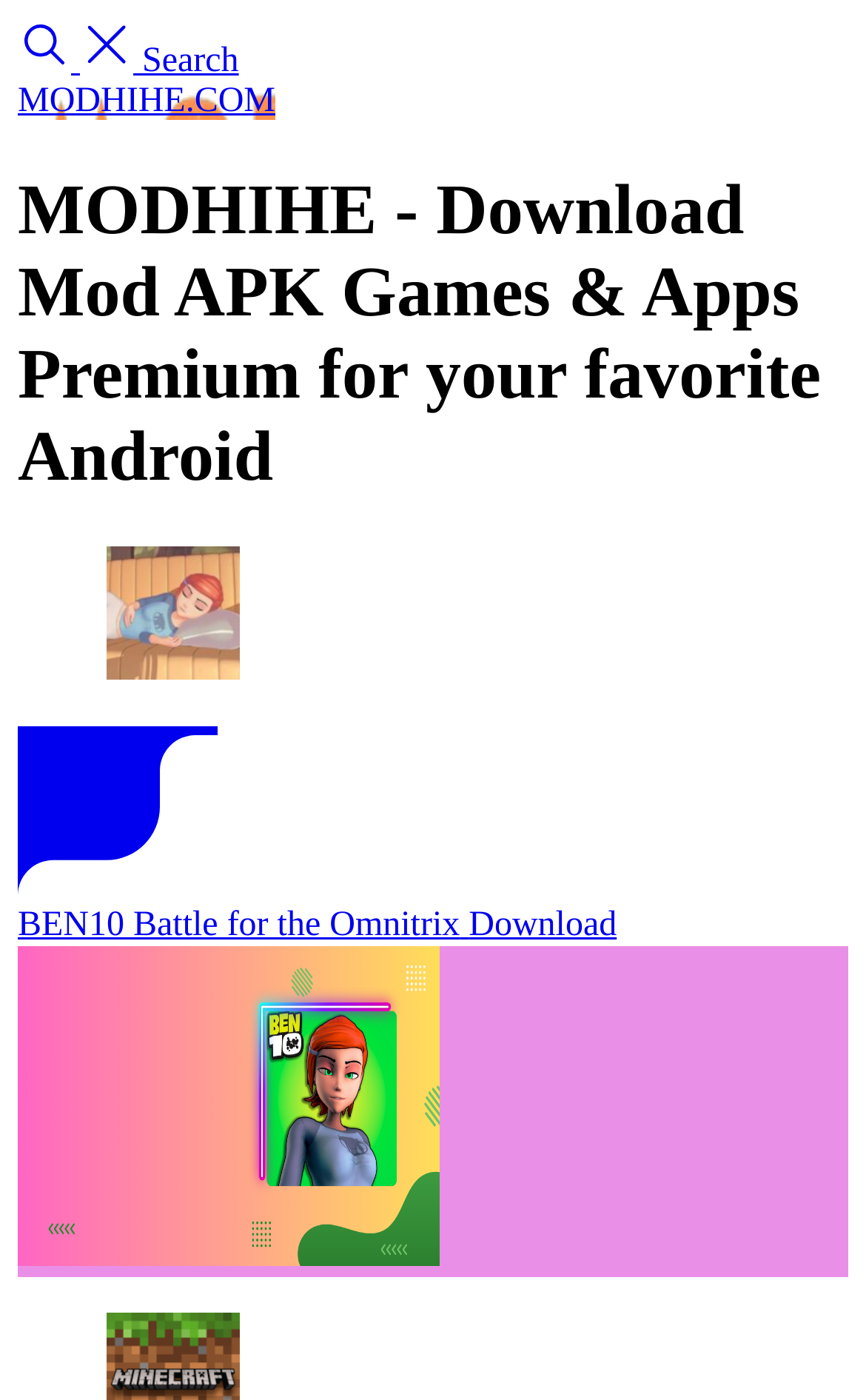Give a one-word or short phrase answer to the question: 
What type of content is available on the MODHIHE platform?

MOD APK games and apps